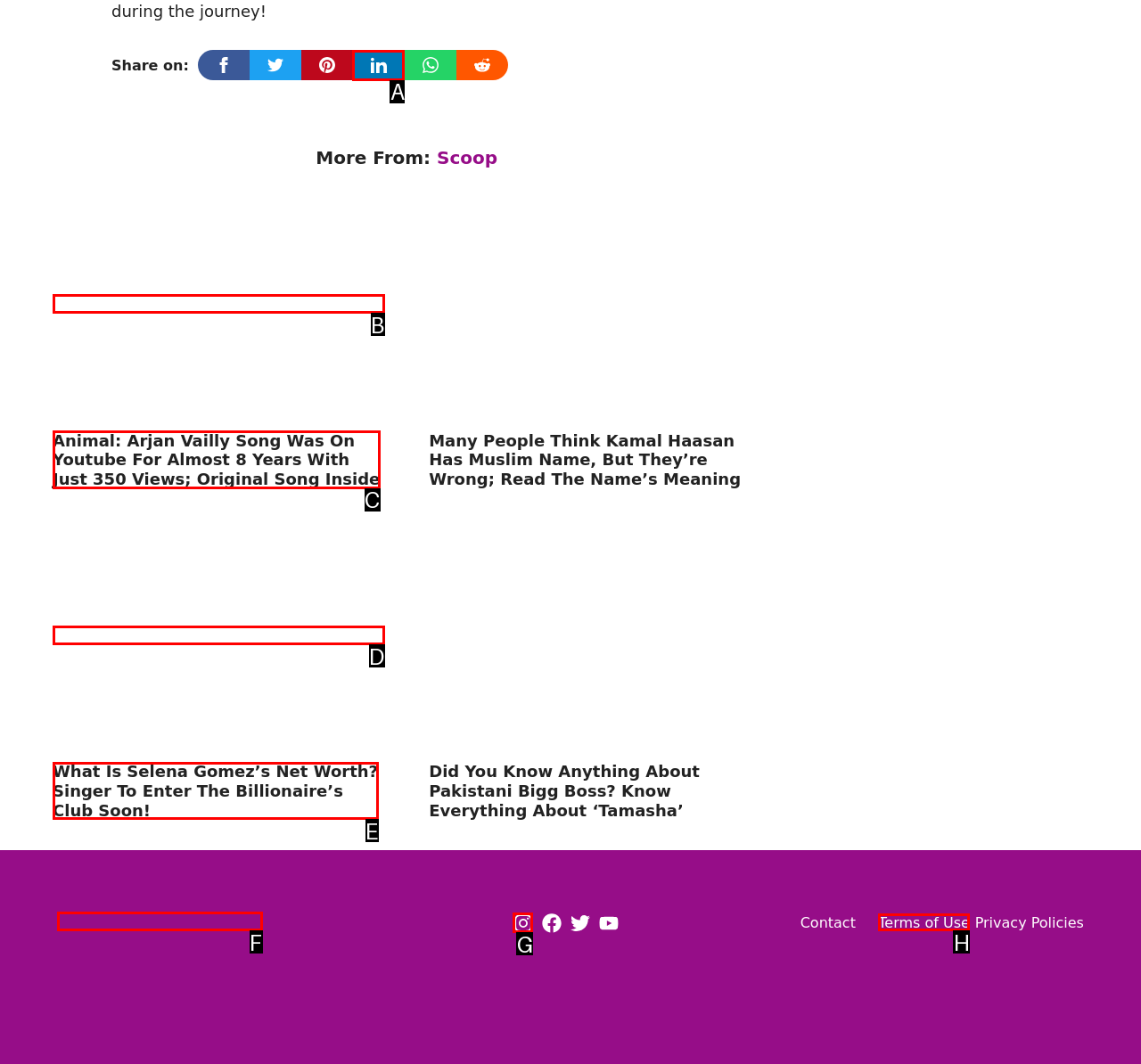Choose the letter that best represents the description: aria-label="Related Posts". Provide the letter as your response.

B